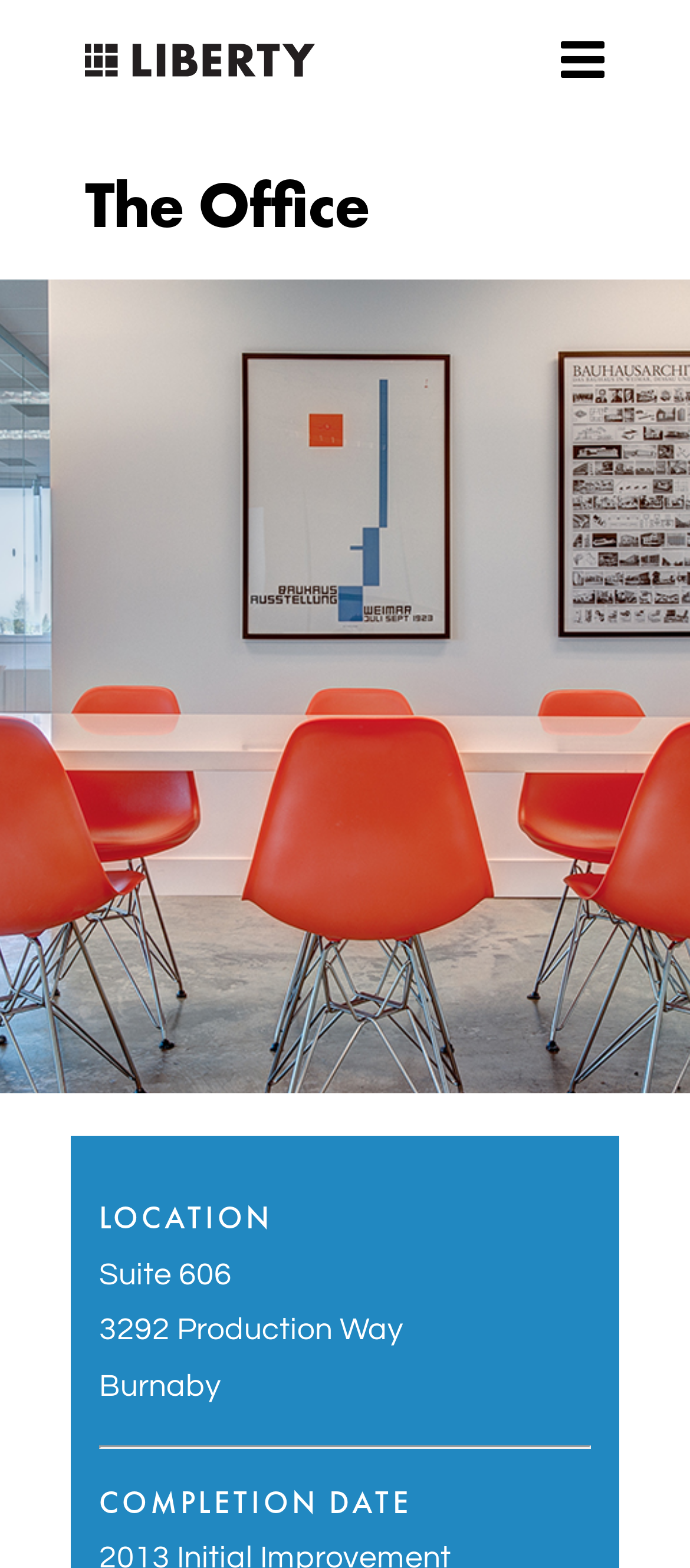Utilize the details in the image to give a detailed response to the question: How many sections are separated by the horizontal separator?

The horizontal separator separates the 'LOCATION' section from the 'COMPLETION DATE' section. Therefore, there are two sections separated by the horizontal separator.